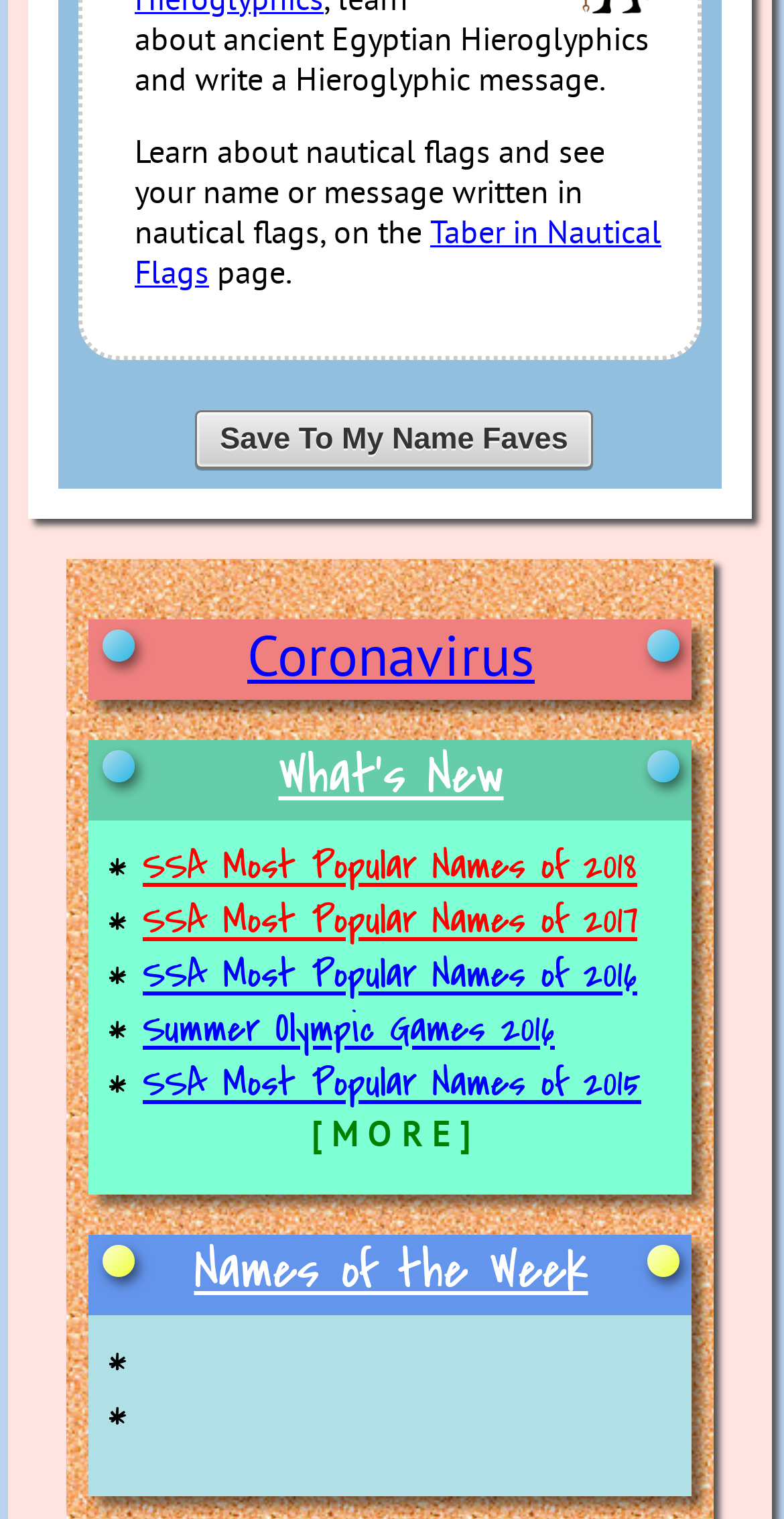What is the purpose of the 'Save To My Name Faves' button?
Refer to the image and offer an in-depth and detailed answer to the question.

The 'Save To My Name Faves' button is likely used to save a name to a list of favorites, allowing users to easily access and view their preferred names in nautical flags.